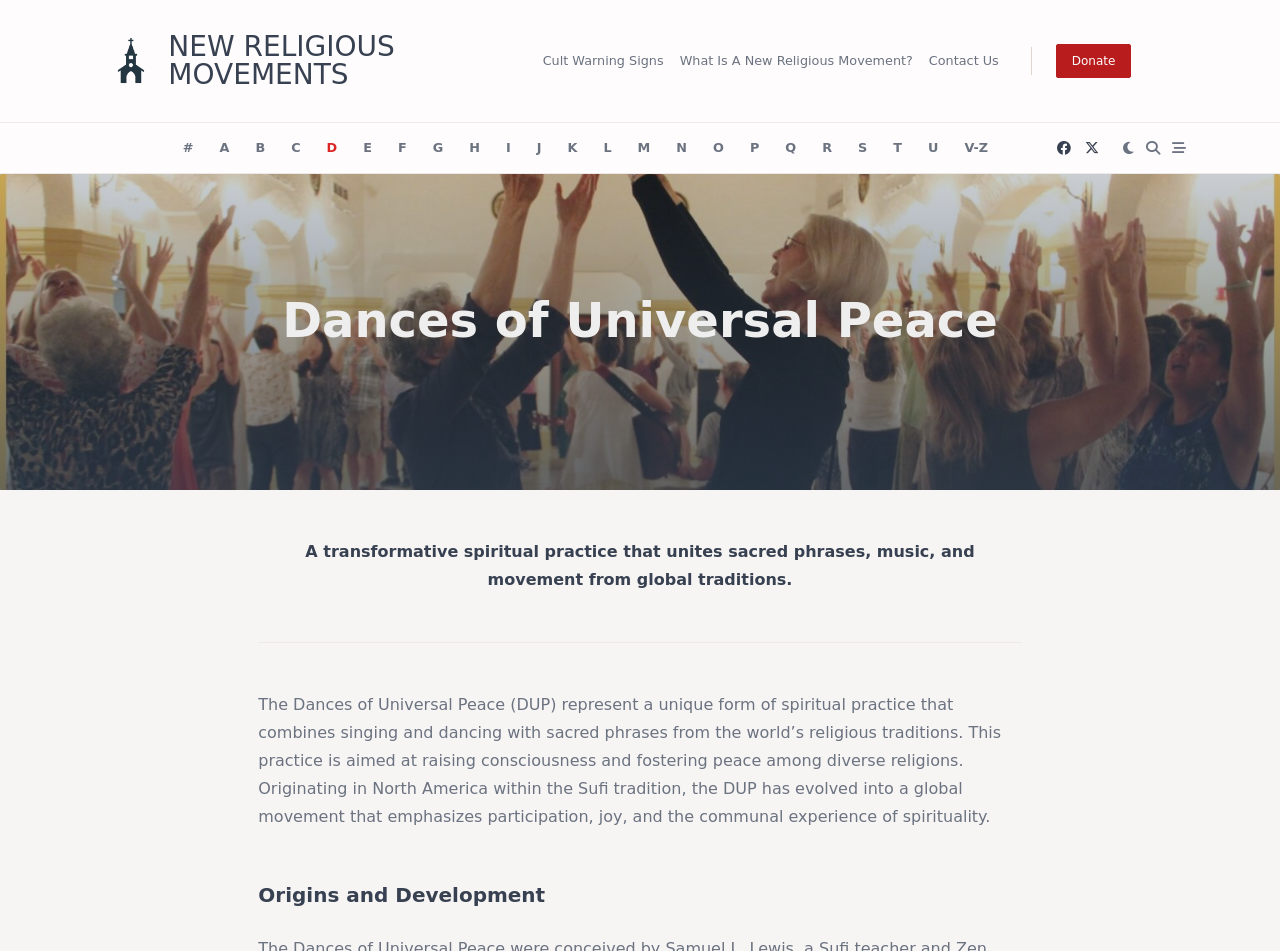Given the content of the image, can you provide a detailed answer to the question?
What is the main purpose of the Dances of Universal Peace?

Based on the webpage content, the Dances of Universal Peace (DUP) is a spiritual practice that combines singing and dancing with sacred phrases from the world's religious traditions. The practice is aimed at raising consciousness and fostering peace among diverse religions.